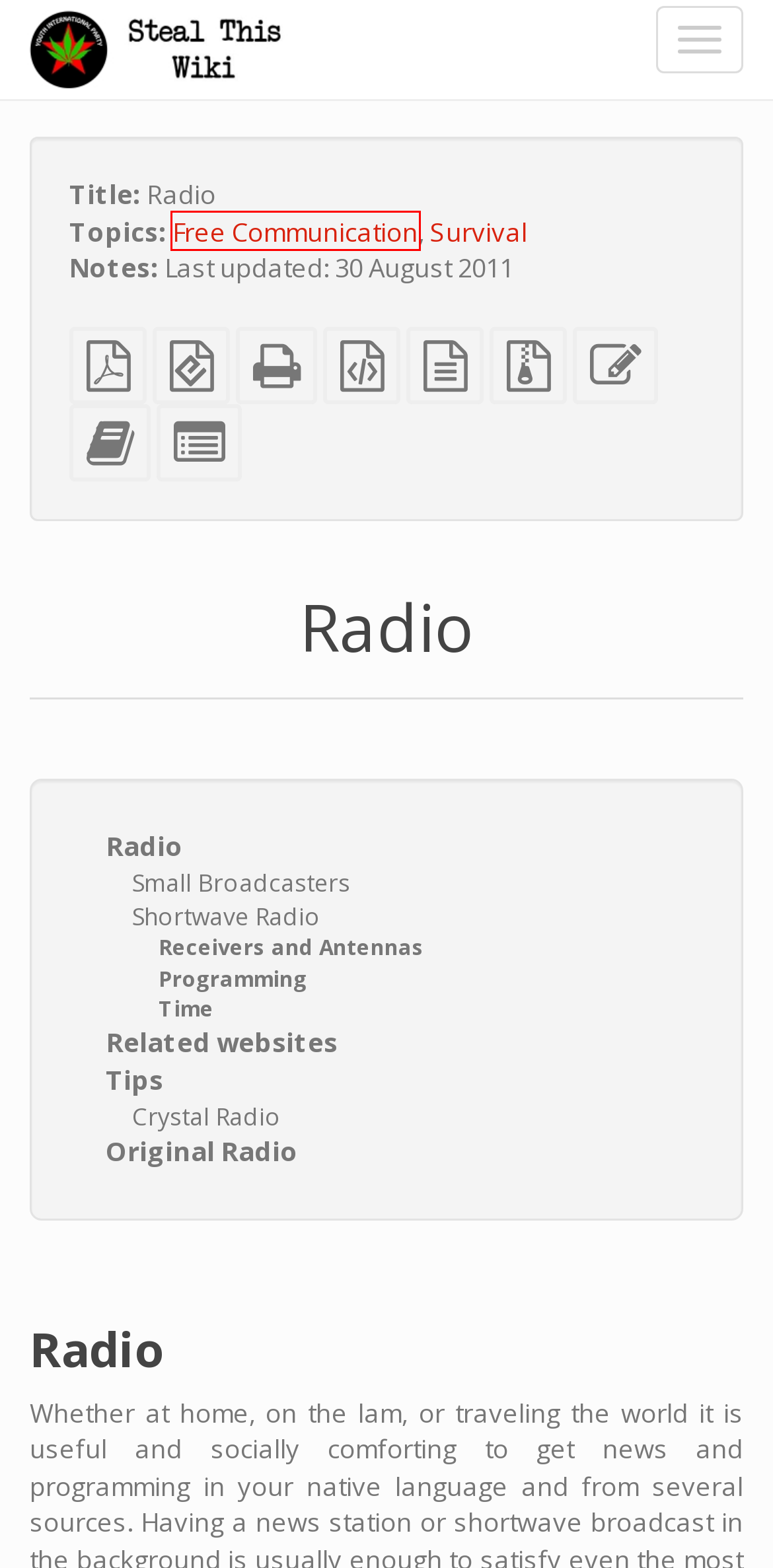Provided is a screenshot of a webpage with a red bounding box around an element. Select the most accurate webpage description for the page that appears after clicking the highlighted element. Here are the candidates:
A. Free Communication | Steal This Wiki
B. Community Centers | Steal This Wiki
C. Full list of texts | Steal This Wiki
D. Steal This Wiki | Steal This Wiki
E. Steal This Wiki on mobile | Steal This Wiki
F. Guerrilla Broadcasting | Steal This Wiki
G. Radio
H. Survival | Steal This Wiki

A